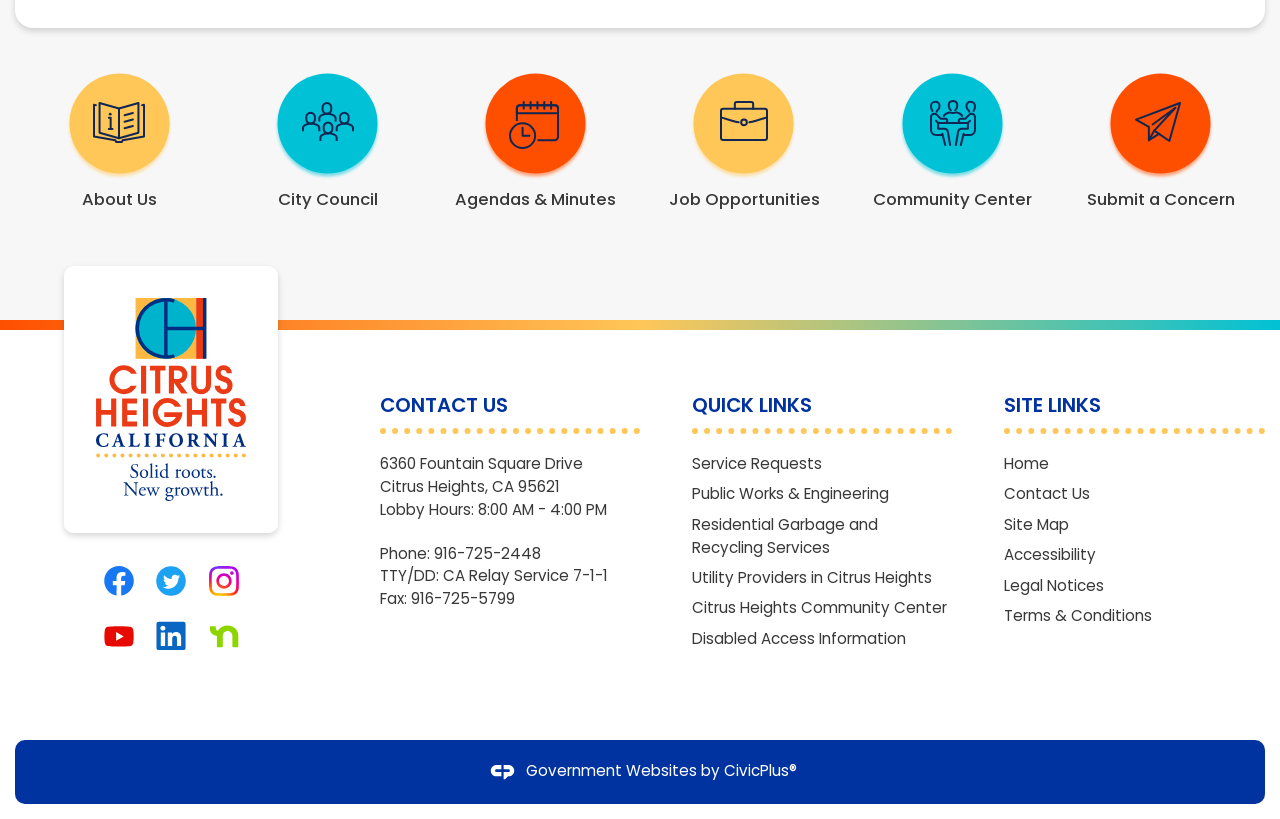What are the lobby hours?
Look at the screenshot and respond with one word or a short phrase.

8:00 AM - 4:00 PM